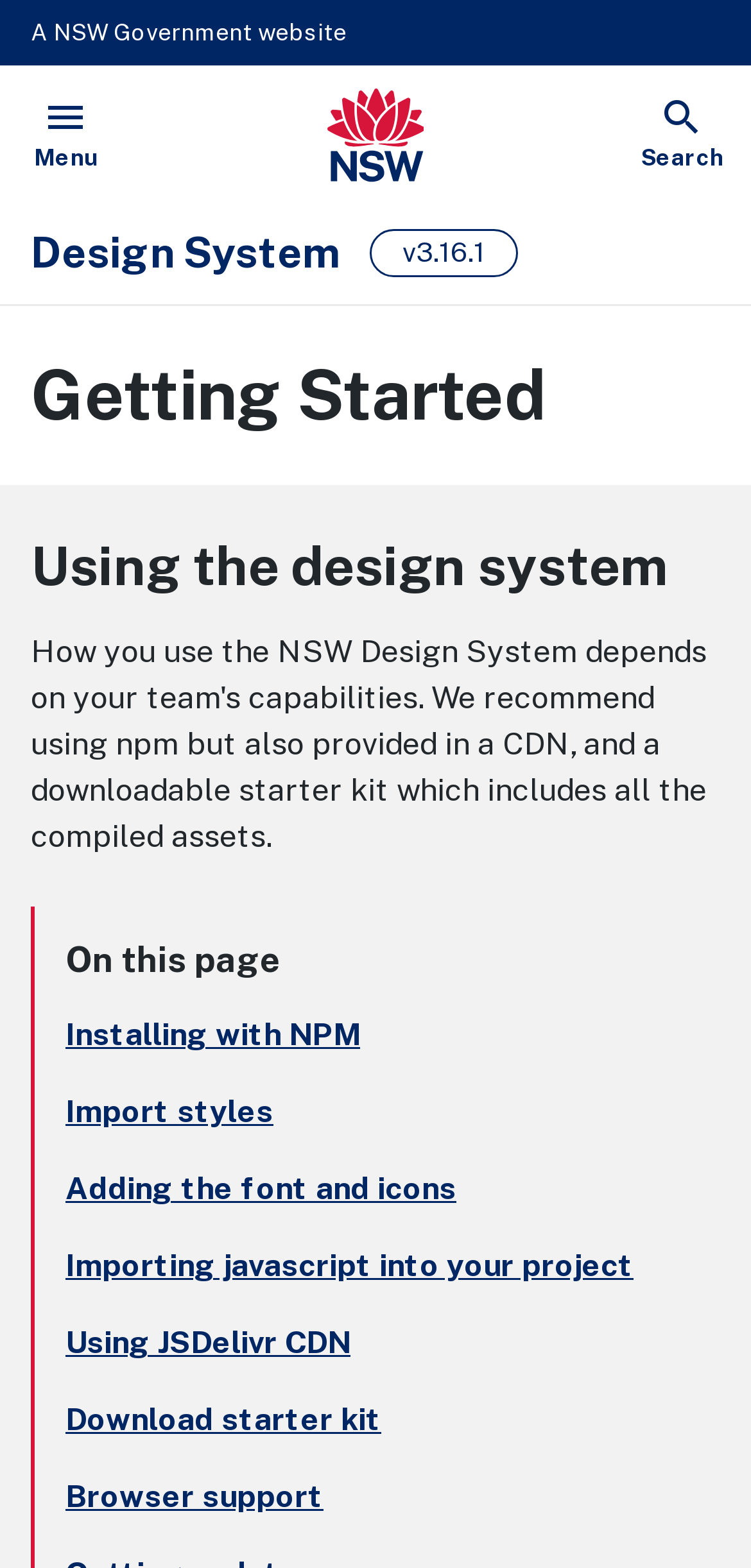Find the bounding box coordinates for the HTML element described in this sentence: "NSW Government". Provide the coordinates as four float numbers between 0 and 1, in the format [left, top, right, bottom].

[0.435, 0.056, 0.565, 0.115]